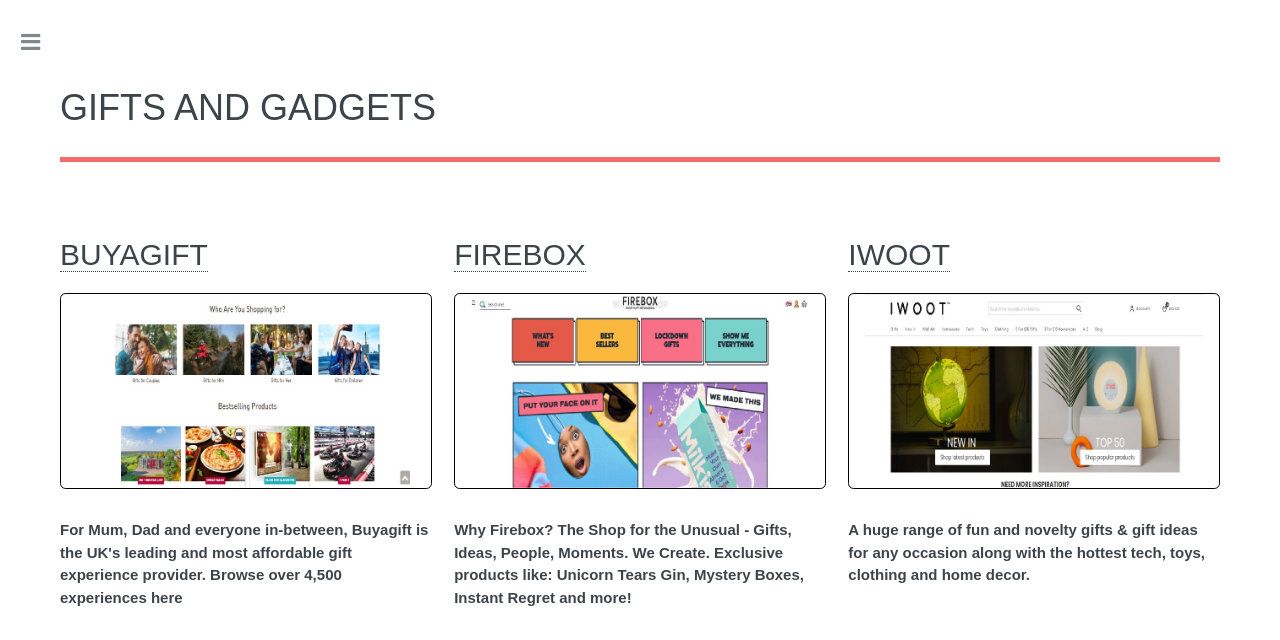Specify the bounding box coordinates of the area to click in order to follow the given instruction: "Join the Swatantrata Center."

None